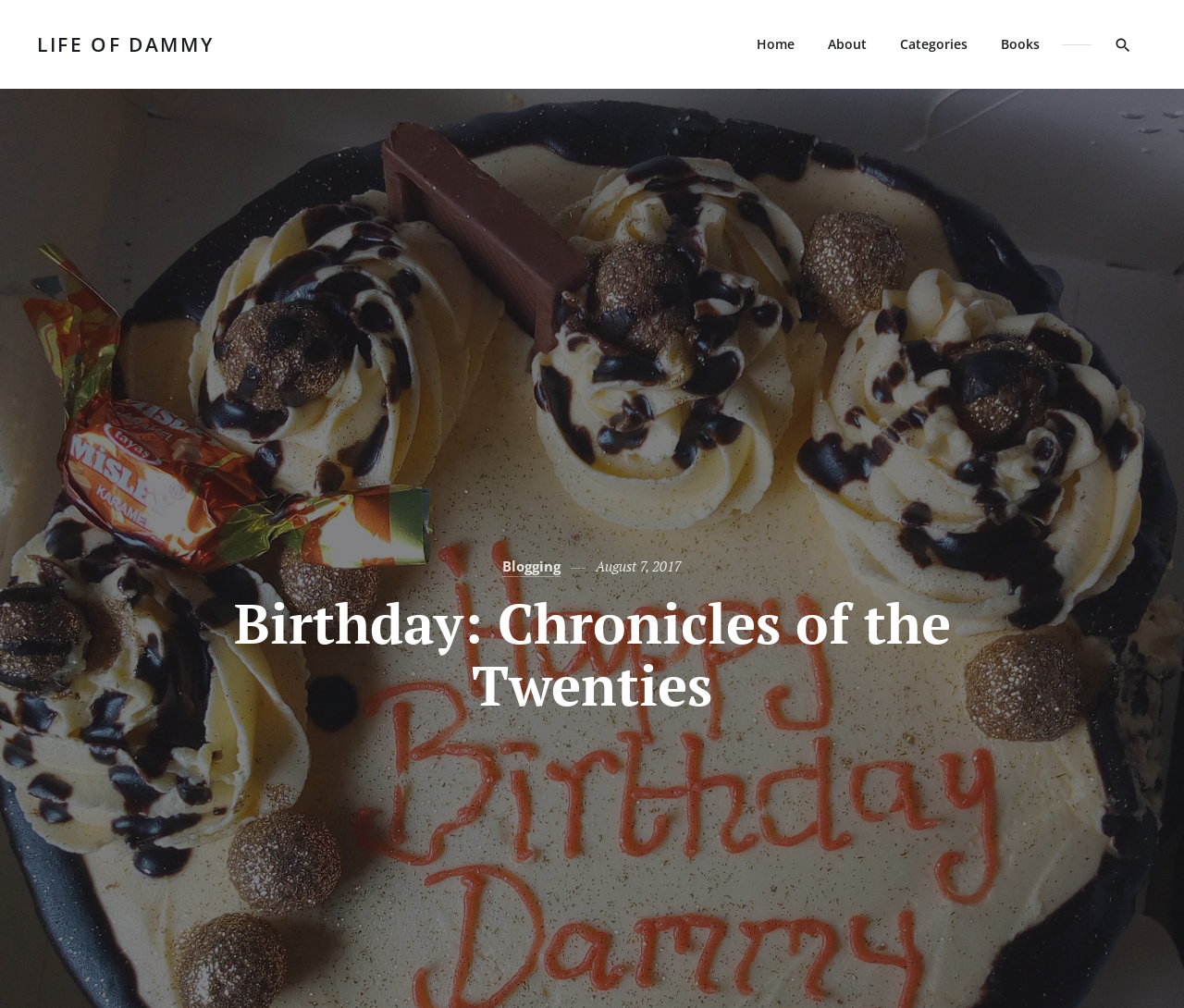How many categories are mentioned on the webpage?
Based on the screenshot, provide your answer in one word or phrase.

1